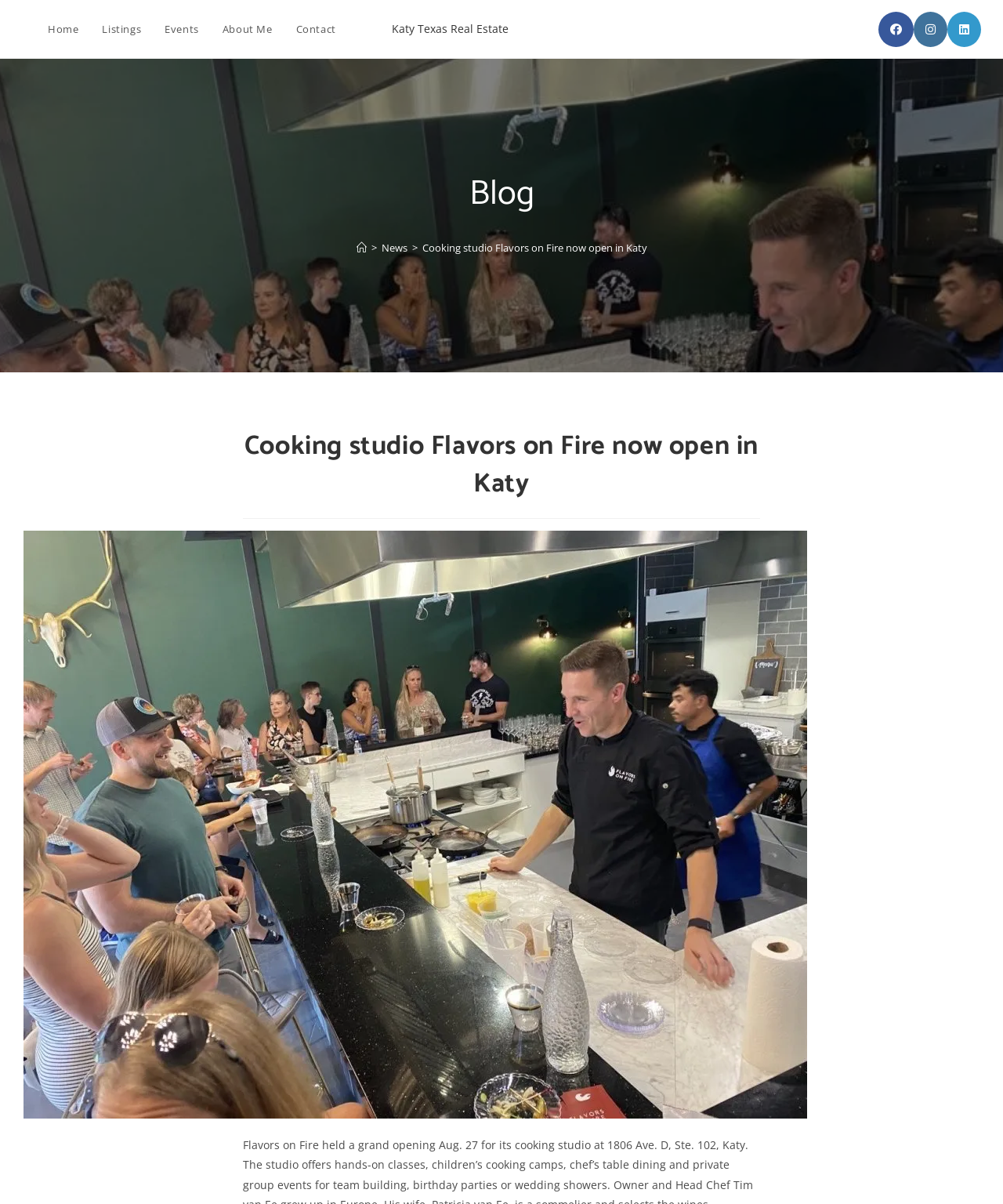Produce an extensive caption that describes everything on the webpage.

The webpage is about a cooking studio called Flavors on Fire, which has recently opened in Katy, Texas. At the top right corner, there are social links to Facebook, Instagram, and LinkedIn. Below the social links, there is a navigation menu with links to Home, Listings, Events, About Me, and Contact.

On the left side of the page, there is a link to Katy Texas Real Estate. Above this link, there is a header section with a heading that says "Blog" and a navigation section with breadcrumbs. The breadcrumbs show the path from Home to News to the current page, which is about the cooking studio.

In the main content area, there is a large heading that says "Cooking studio Flavors on Fire now open in Katy". Below this heading, there is a large image that takes up most of the page, likely showing the cooking studio.

Overall, the webpage appears to be a news article or blog post about the grand opening of Flavors on Fire cooking studio in Katy, Texas.